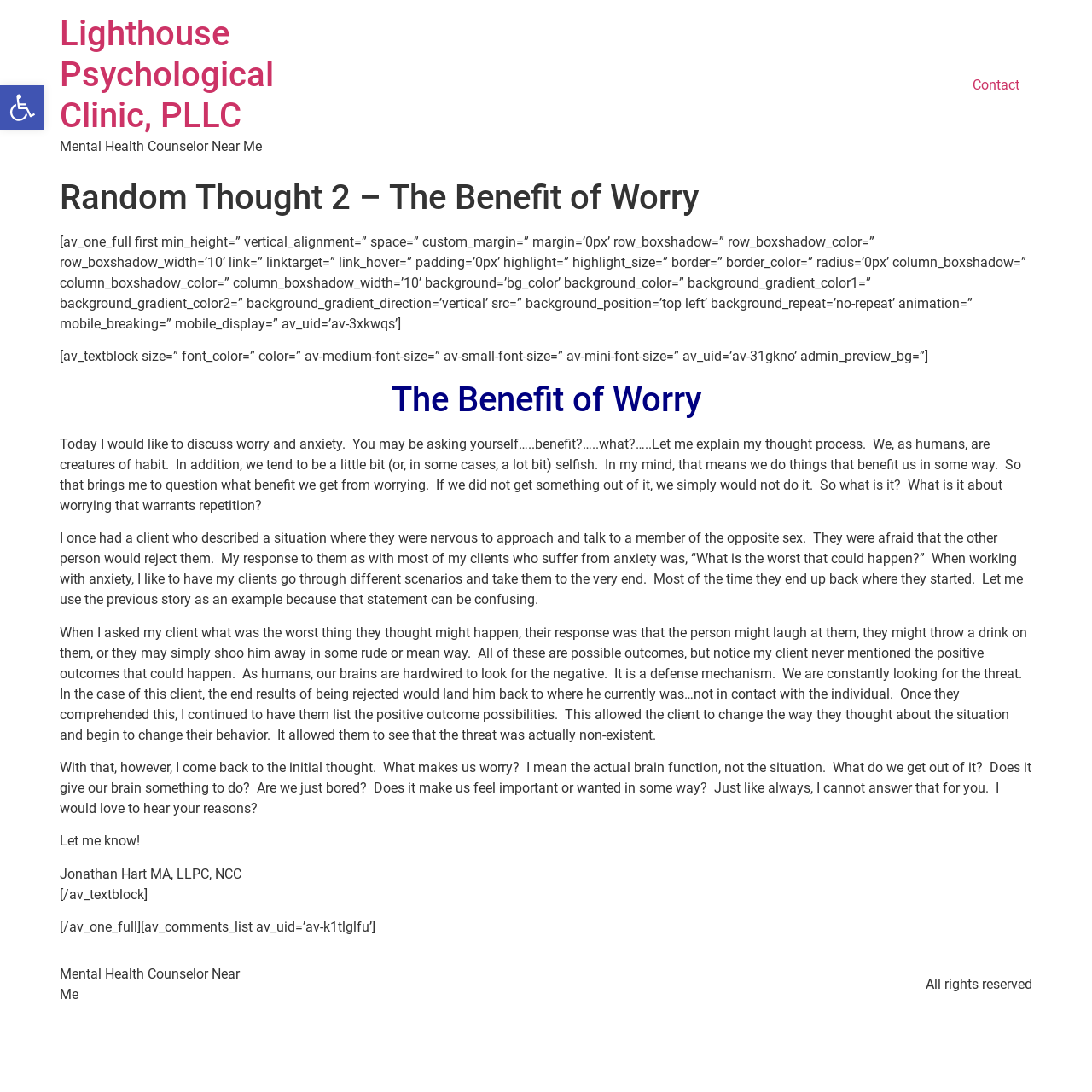Identify the bounding box for the UI element specified in this description: "Open toolbar Accessibility Tools". The coordinates must be four float numbers between 0 and 1, formatted as [left, top, right, bottom].

[0.0, 0.078, 0.041, 0.119]